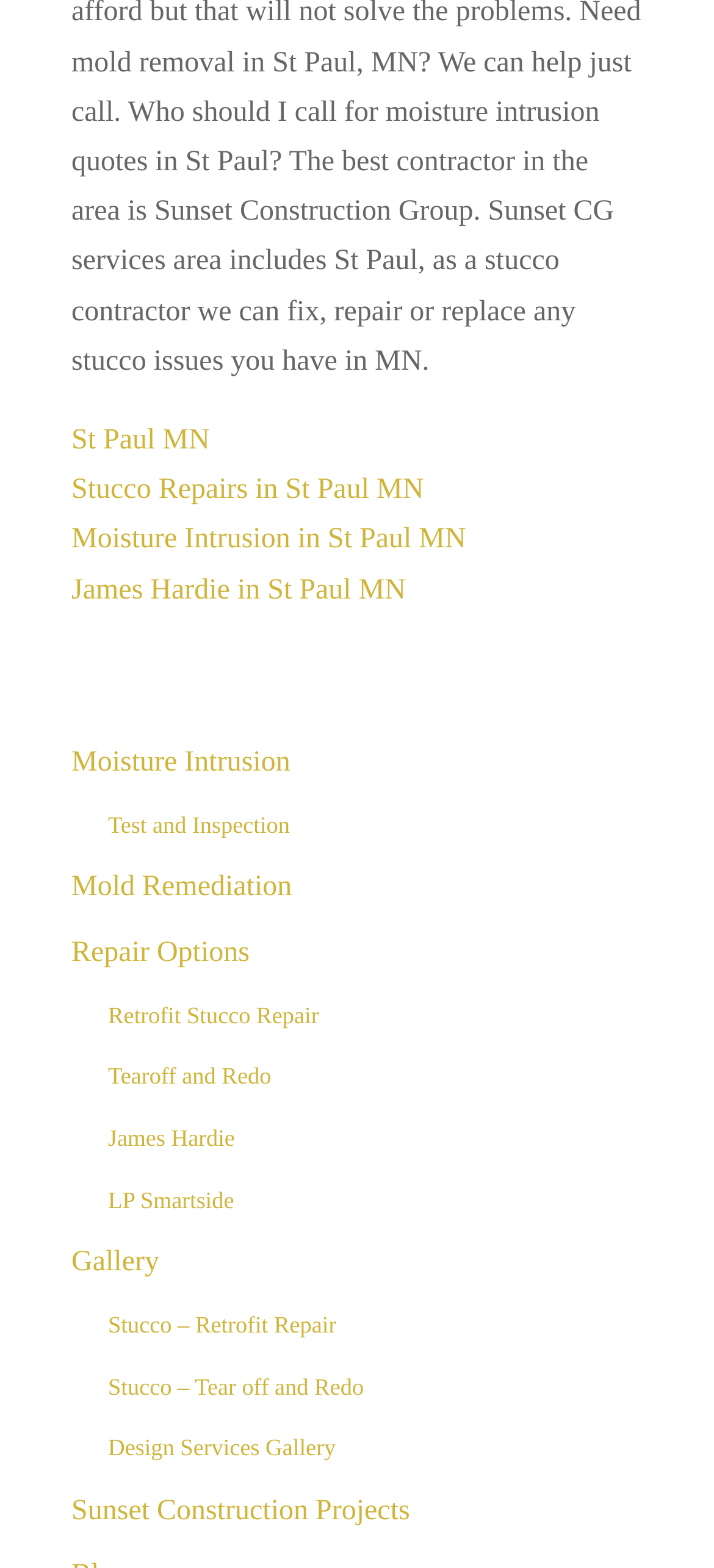Determine the bounding box for the described UI element: "St Paul MN".

[0.1, 0.271, 0.294, 0.291]